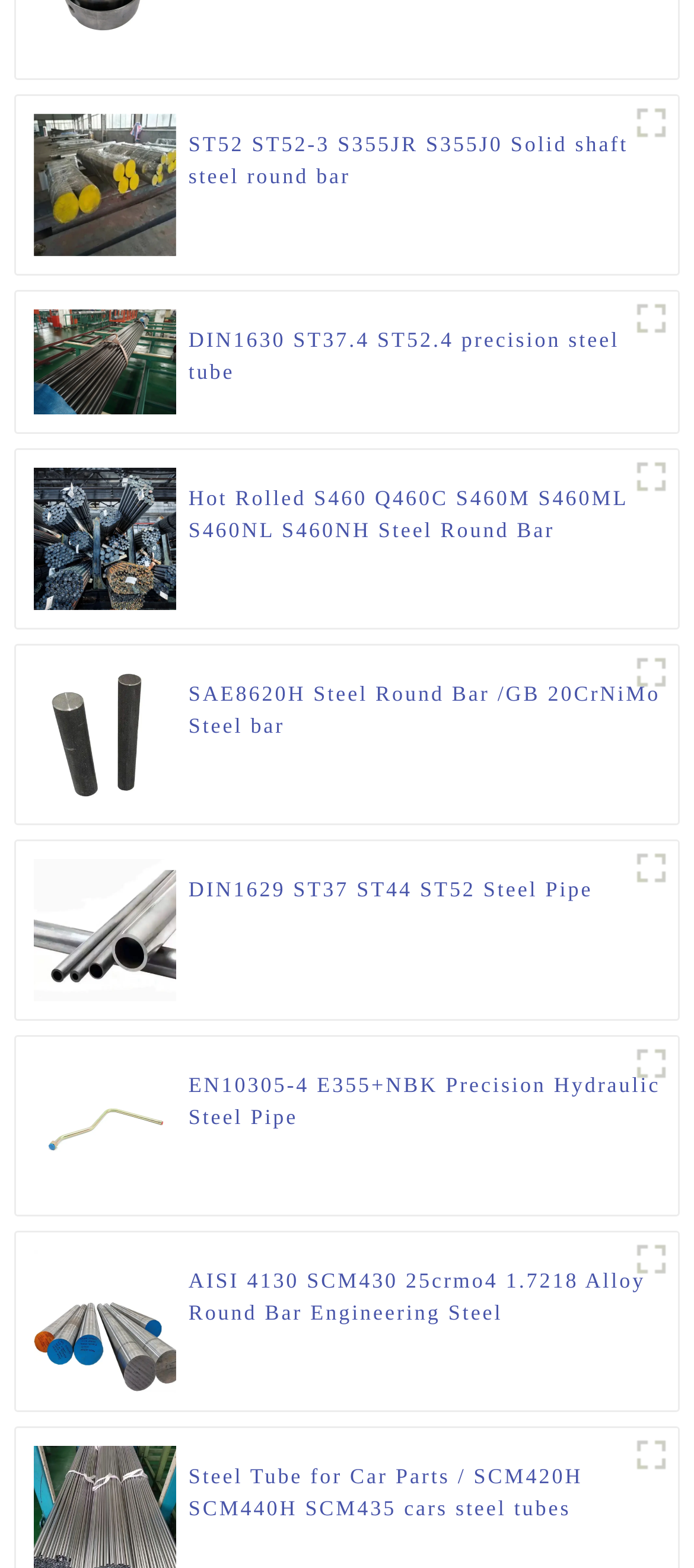Please identify the bounding box coordinates of the area that needs to be clicked to follow this instruction: "Explore DIN1630 ST37.4 ST52.4 precision steel tube".

[0.272, 0.207, 0.952, 0.247]